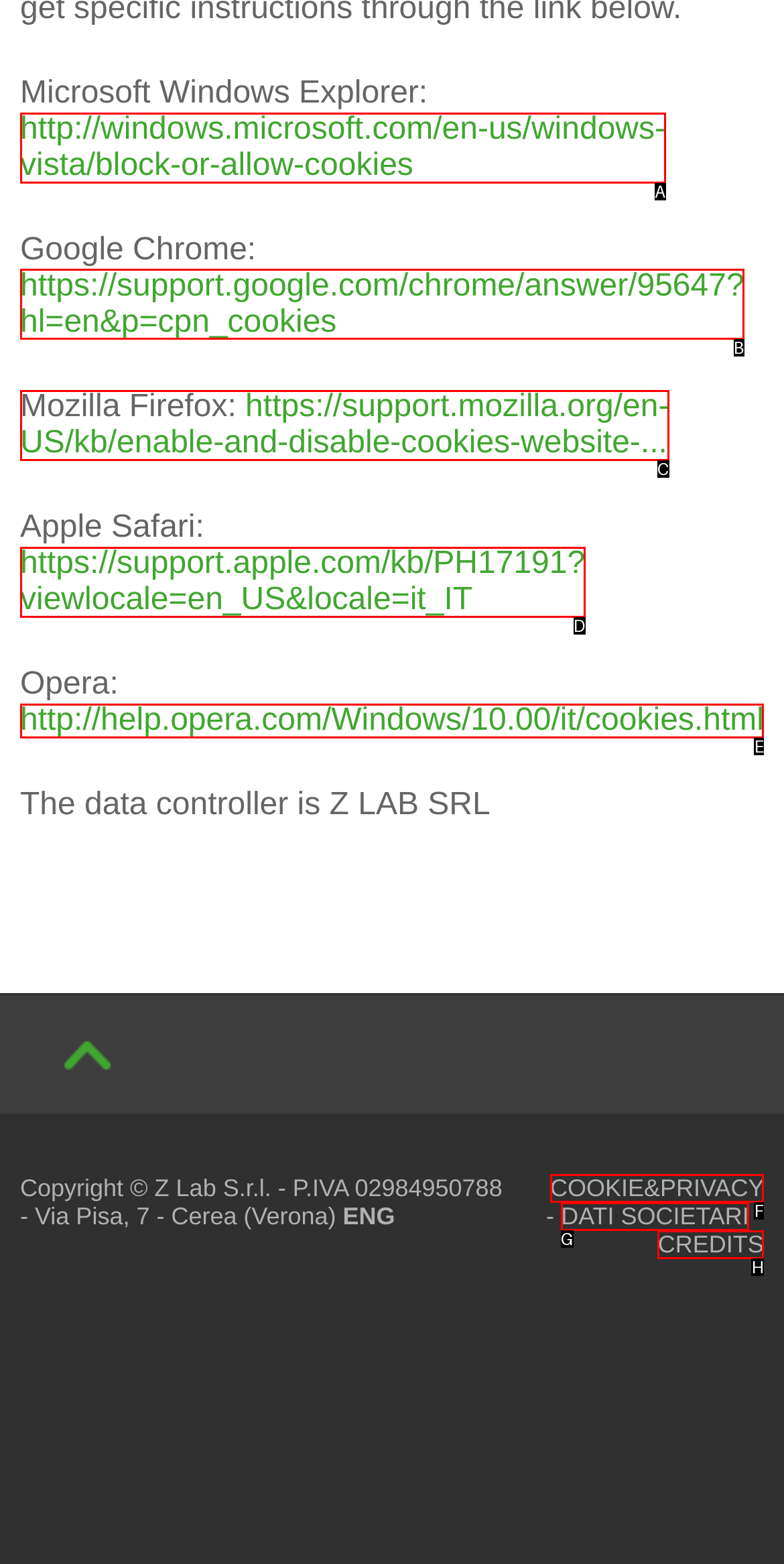Select the right option to accomplish this task: Get help on cookies in Google Chrome. Reply with the letter corresponding to the correct UI element.

B